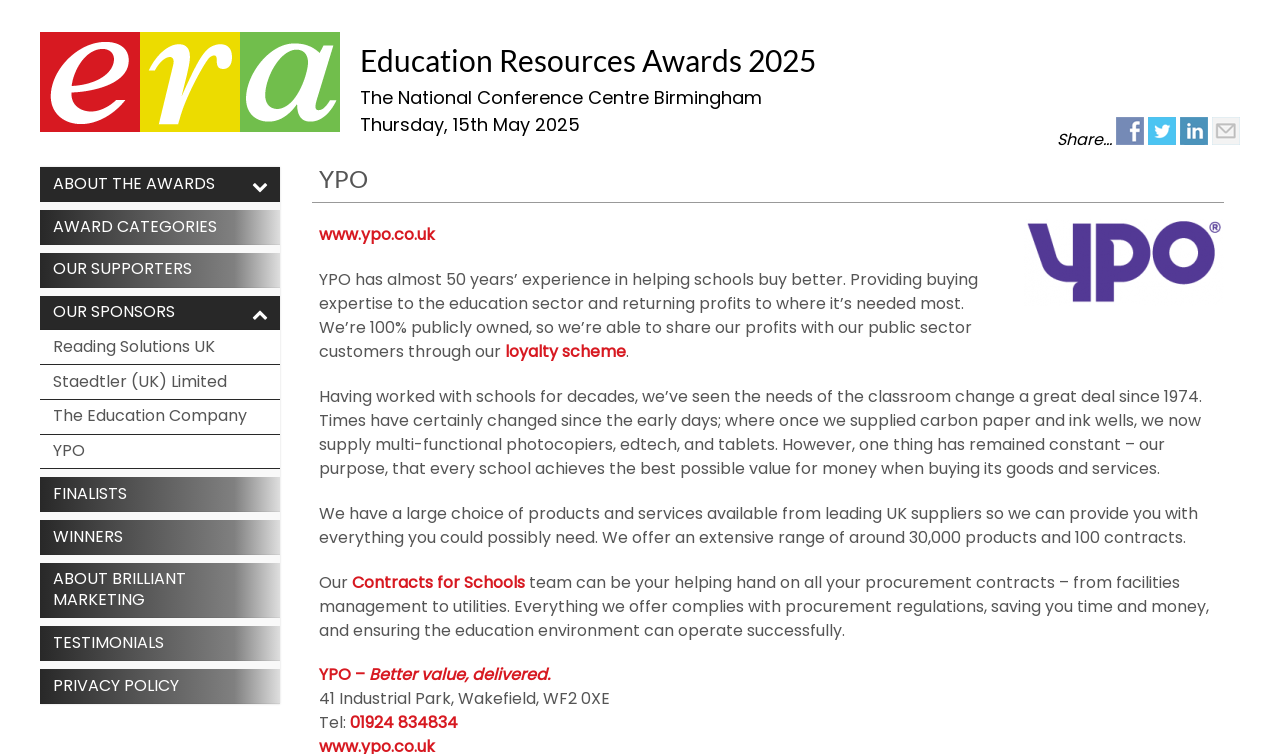What is the name of the awards?
Please provide a single word or phrase in response based on the screenshot.

Education Resources Awards